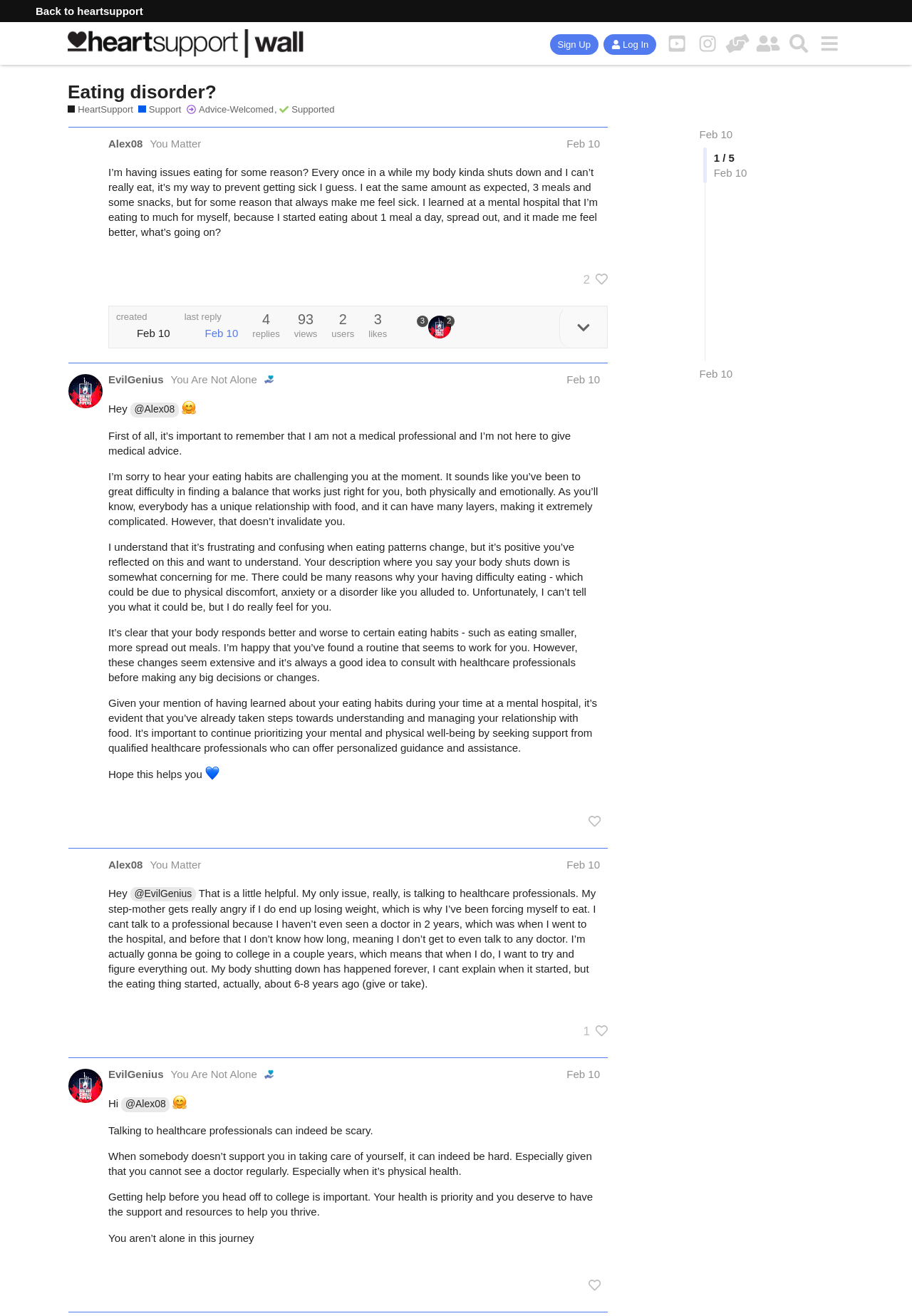Specify the bounding box coordinates for the region that must be clicked to perform the given instruction: "View replies of the post".

[0.277, 0.25, 0.307, 0.258]